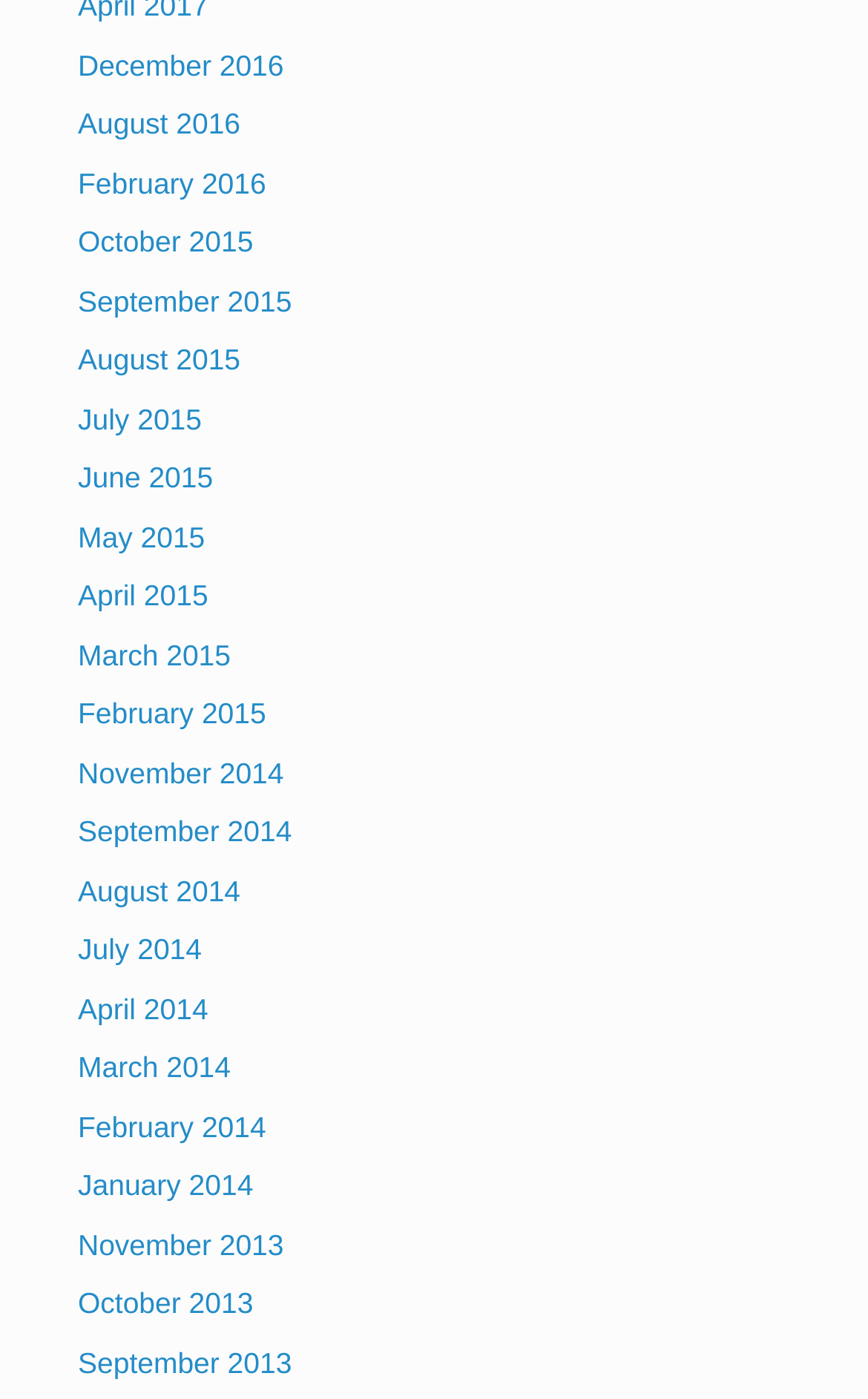What is the latest month available on this webpage?
Based on the image, respond with a single word or phrase.

December 2016